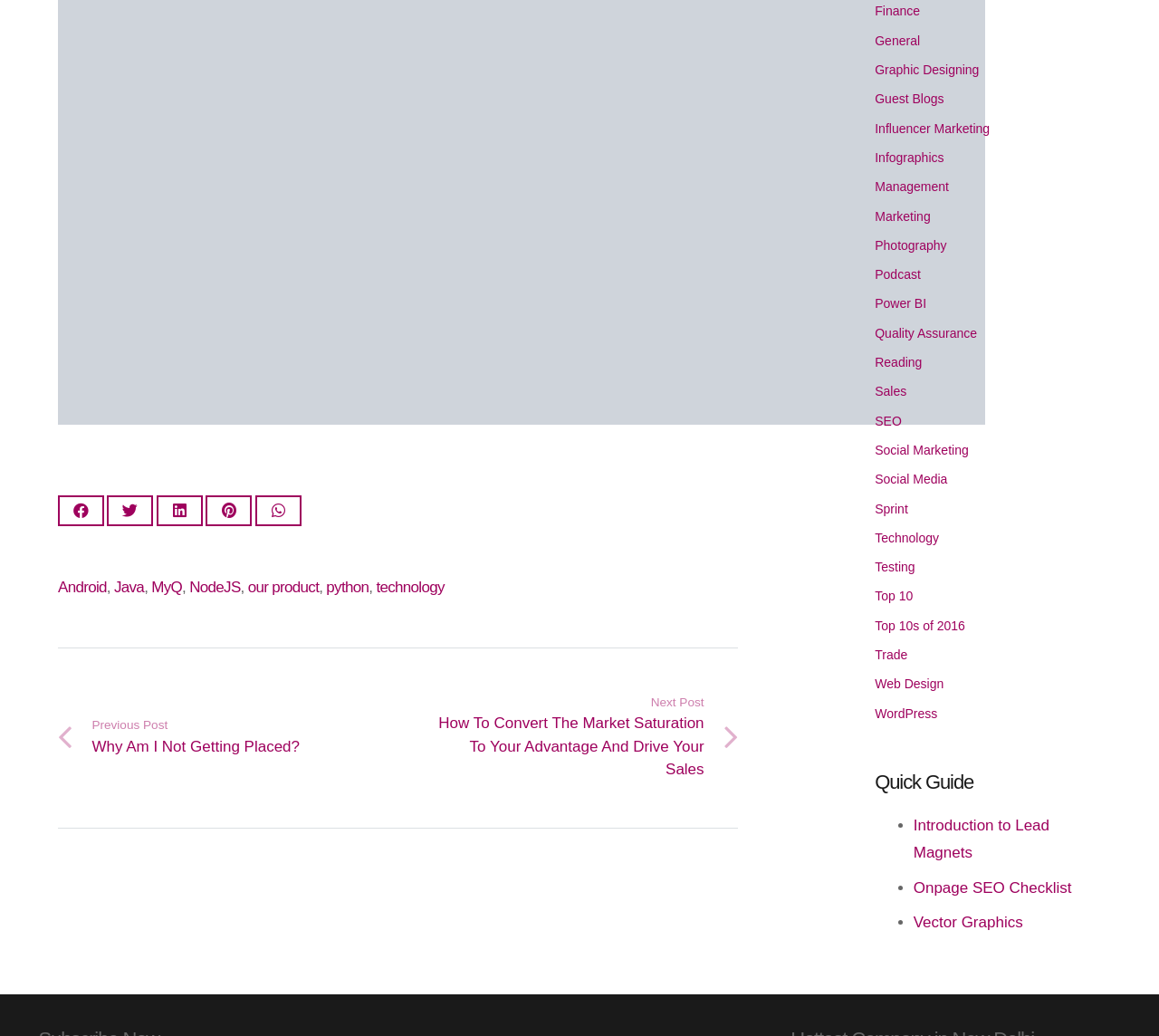Please identify the bounding box coordinates of the clickable area that will fulfill the following instruction: "Visit the previous post". The coordinates should be in the format of four float numbers between 0 and 1, i.e., [left, top, right, bottom].

[0.05, 0.669, 0.343, 0.754]